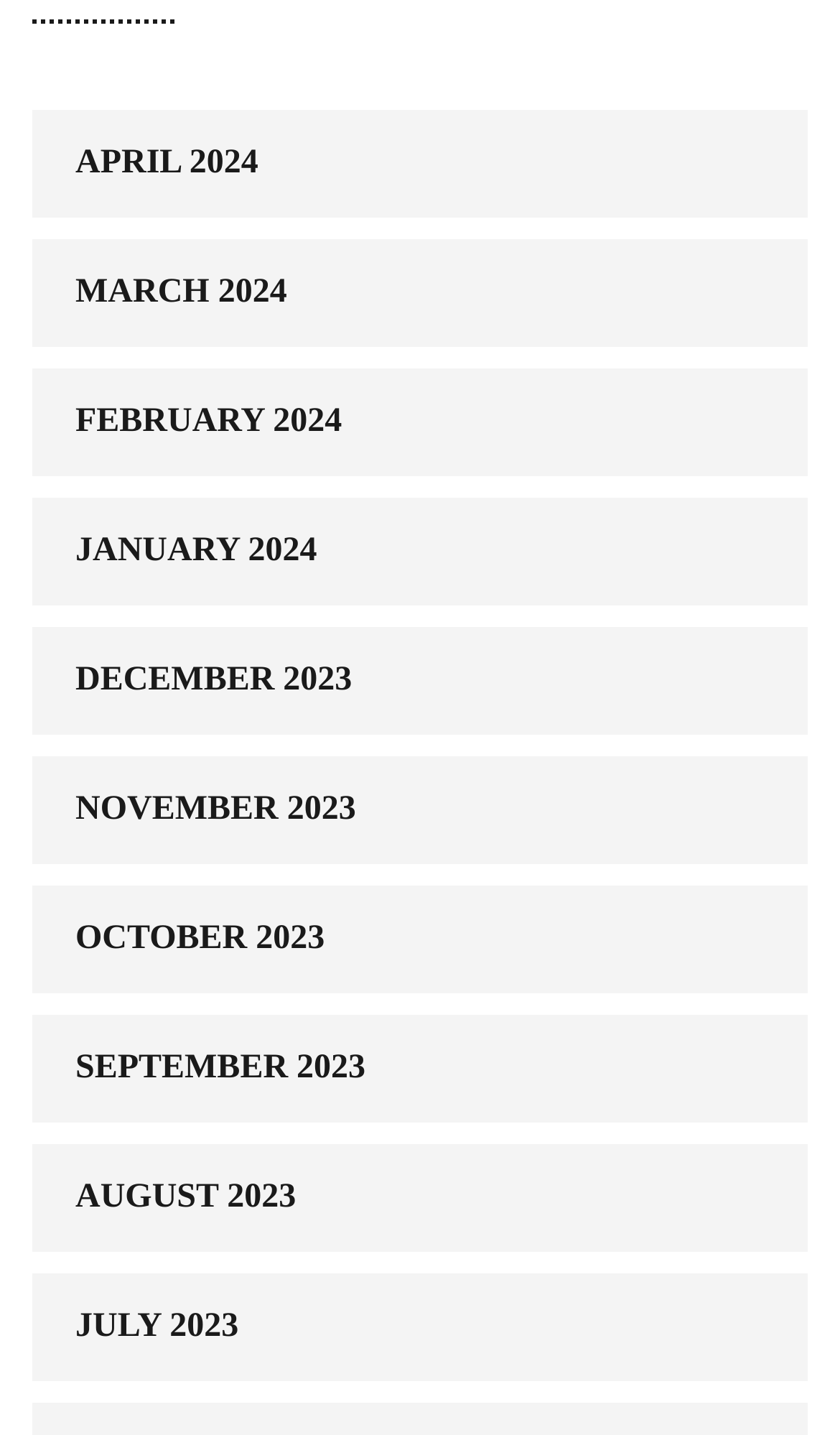What is the latest month listed?
Provide a detailed answer to the question, using the image to inform your response.

I looked at the list of links and found that the first link is 'APRIL 2024', which indicates that it is the latest month listed.